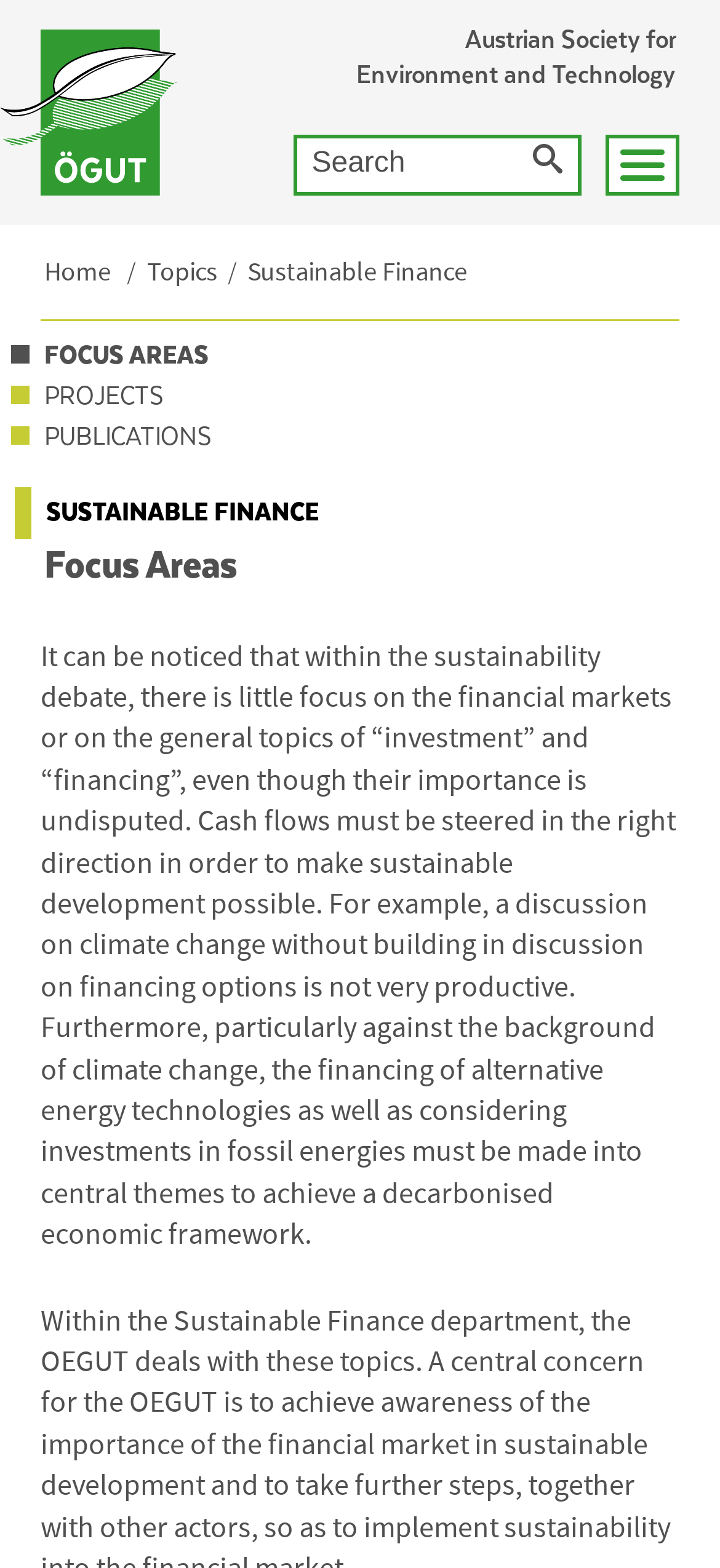Give a complete and precise description of the webpage's appearance.

The webpage is about ÖGUT's focus areas, specifically sustainable finance. At the top left, there is a link to the Austrian Society for Environment and Technology, accompanied by an image. Next to it, there is a "to content" link. On the top right, there is a search bar with a "Search" label and a "Send" button.

Below the search bar, there is a menu link. The main navigation menu is divided into two sections. The first section has links to "Home", "Topics", "Sustainable Finance", and "Focus areas". The second section has links to "FOCUS AREAS", "PROJECTS", and "PUBLICATIONS". 

Under the navigation menu, there is a header section with a title "SUSTAINABLE FINANCE" and a heading "Focus Areas". Below the header, there is a long paragraph of text that discusses the importance of financing in sustainable development, particularly in the context of climate change and alternative energy technologies.